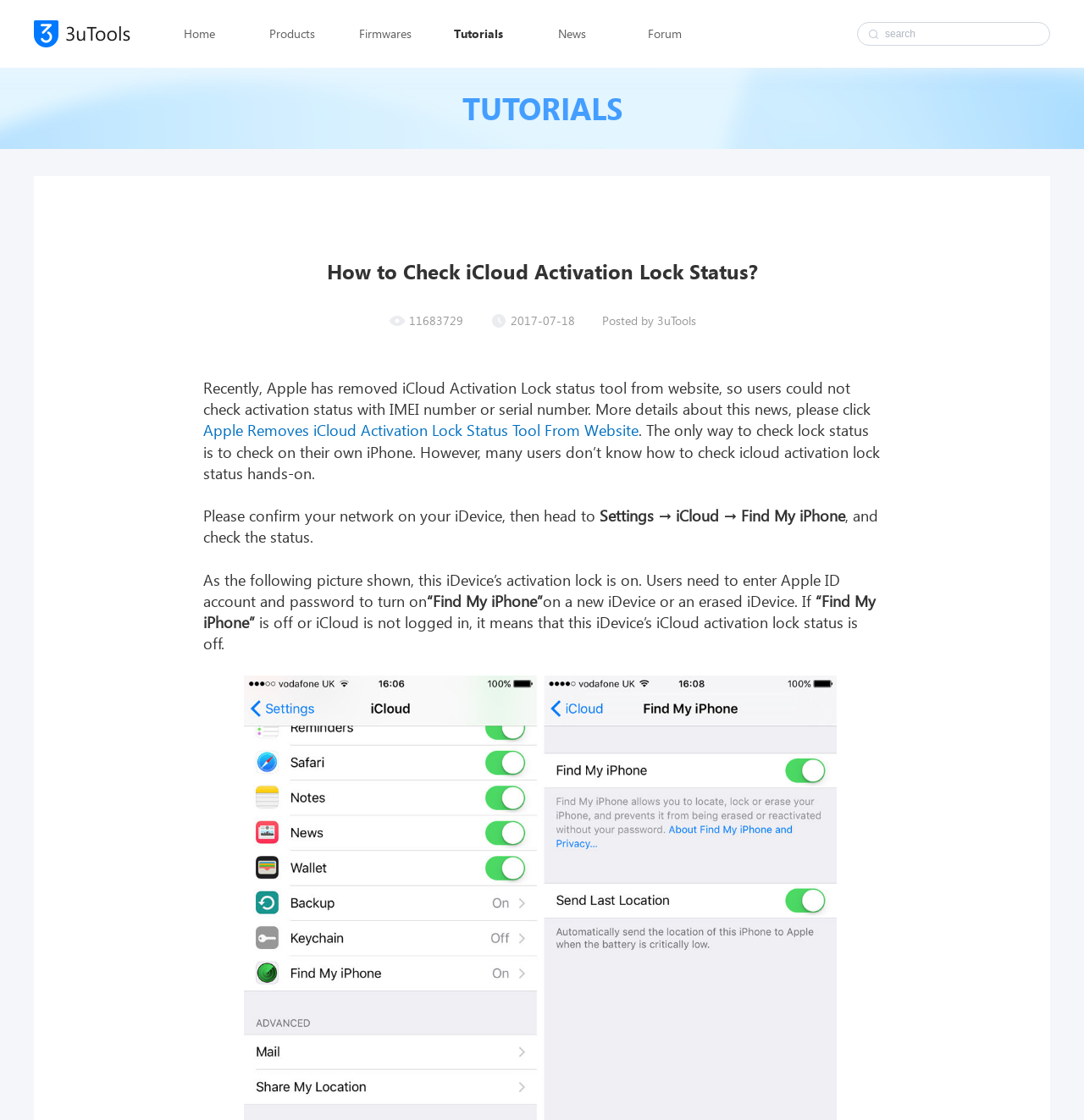Create an in-depth description of the webpage, covering main sections.

The webpage is about checking iCloud Activation Lock status, with a title "How to Check iCloud Activation Lock Status? - 3uTools". At the top, there are several links, including "Home", "Products", "Firmwares", "Tutorials", "News", and "Forum", which are aligned horizontally. Next to the links, there is a search box with a placeholder text "search". 

On the top-right corner, there is a small image. Below the links, there is a heading "TUTORIALS" in a larger font. The main content of the webpage is divided into several sections. The first section has a title "How to Check iCloud Activation Lock Status?" and discusses Apple's removal of iCloud Activation Lock status tool from their website. 

Below this section, there is a paragraph of text explaining the consequences of this removal and how users can still check the activation lock status on their own iPhone. The text is accompanied by a link to a related news article. 

The next section provides step-by-step instructions on how to check iCloud activation lock status, with text guiding the user to navigate through their iPhone's settings to find the status. There is also a mention of what it means if the "Find My iPhone" feature is on or off.